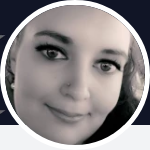Generate a descriptive account of all visible items and actions in the image.

This image features a close-up portrait of Jennifer Turner, set against a dark background that enhances the soft lighting. Jennifer is depicted with a gentle smile, showcasing her warm personality. Her hair is styled elegantly, while her makeup accentuates her features, particularly her expressive eyes. This visual representation is an integral part of her profile on the Intellifluence platform, where she shares insights as an influencer living in the suburbs of Chicago. She actively engages with brands, particularly emphasizing her experiences and perspective as a disabled consumer. Jennifer's image reflects her approachable demeanor, inviting connections with potential collaborators in her online advocacy and gaming interests.